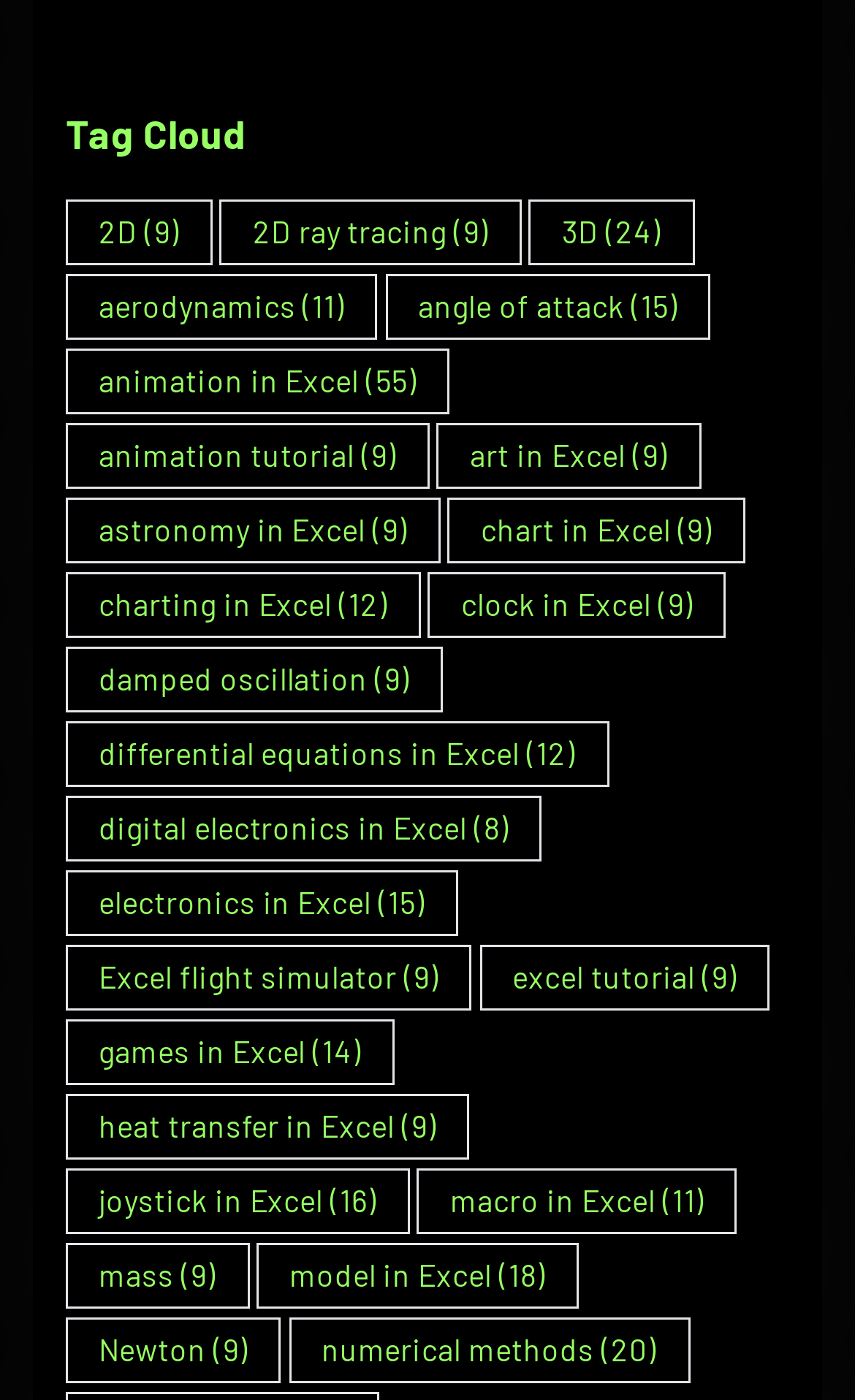Find the bounding box coordinates of the element's region that should be clicked in order to follow the given instruction: "Check out Excel flight simulator". The coordinates should consist of four float numbers between 0 and 1, i.e., [left, top, right, bottom].

[0.077, 0.674, 0.552, 0.721]